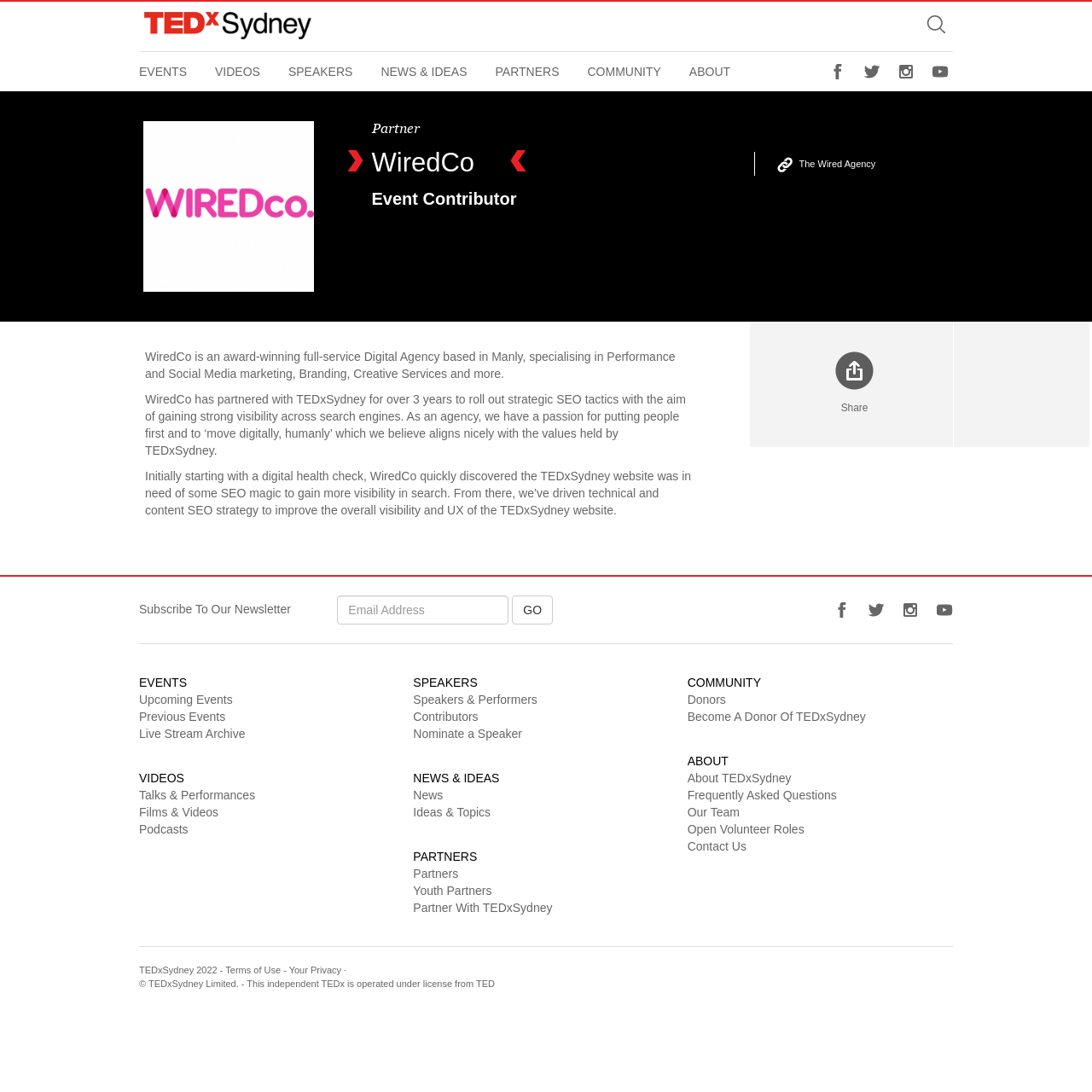What is the name of the digital agency?
Can you give a detailed and elaborate answer to the question?

The name of the digital agency is mentioned in the heading 'WiredCo' and also in the static text 'WiredCo is an award-winning full-service Digital Agency based in Manly, specialising in Performance and Social Media marketing, Branding, Creative Services and more.'